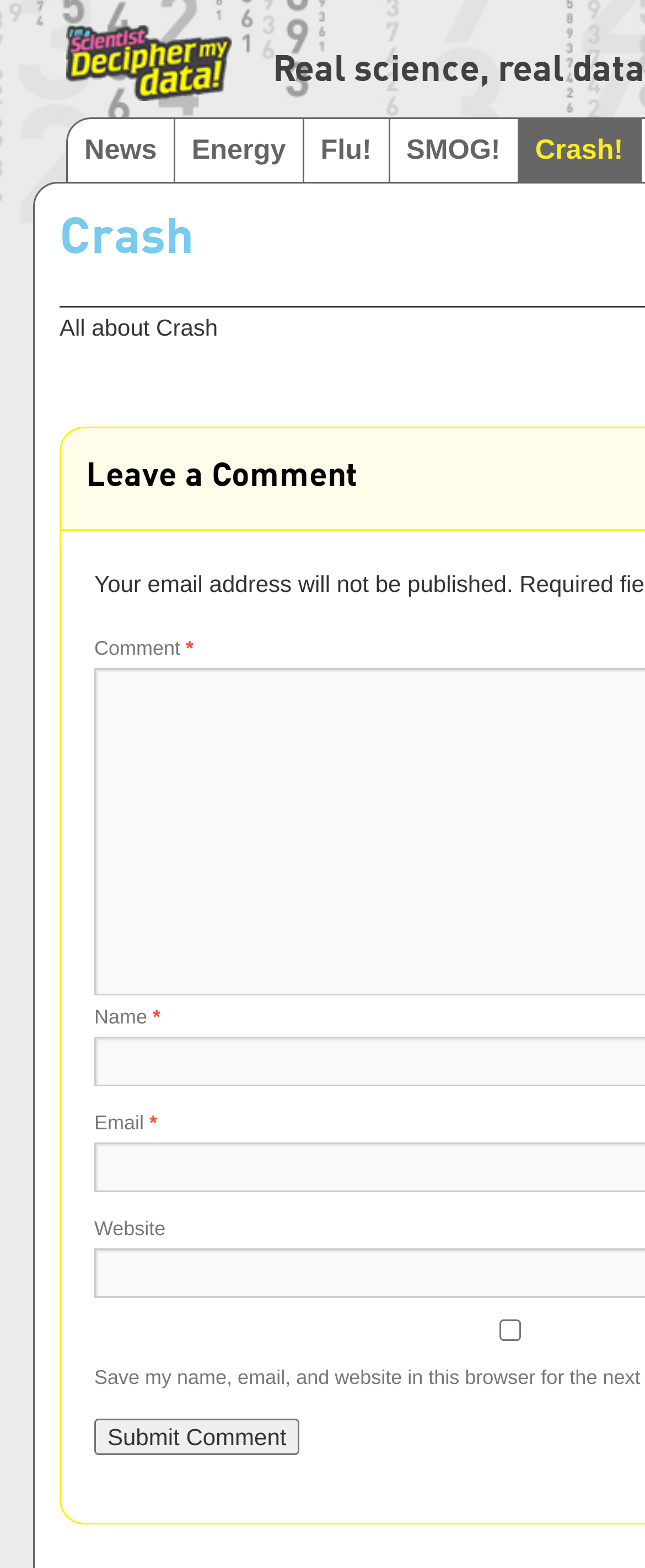Answer this question in one word or a short phrase: What is the purpose of the form at the bottom of the page?

To submit a comment